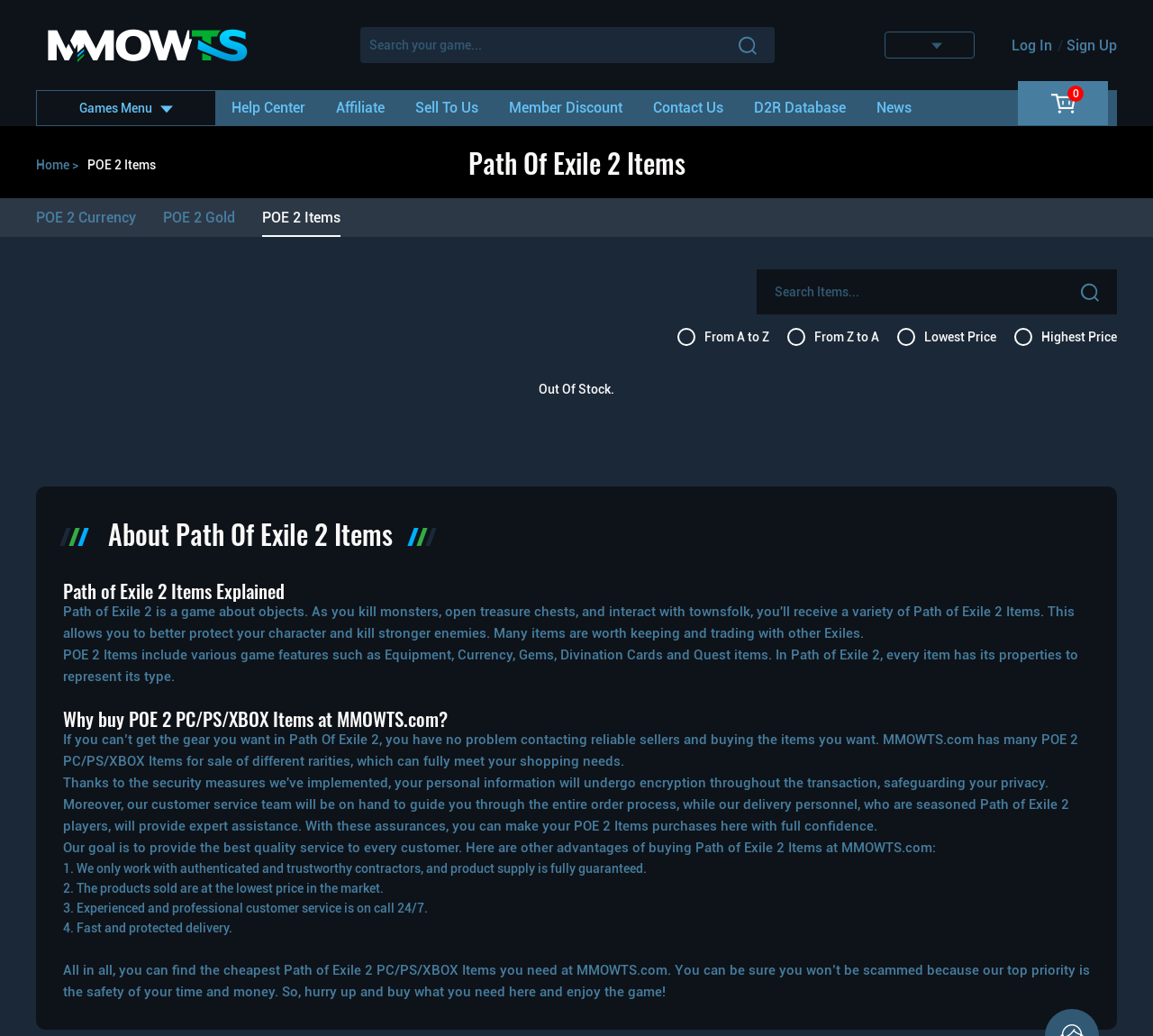What is the goal of the website's service?
Please look at the screenshot and answer in one word or a short phrase.

Provide best quality service